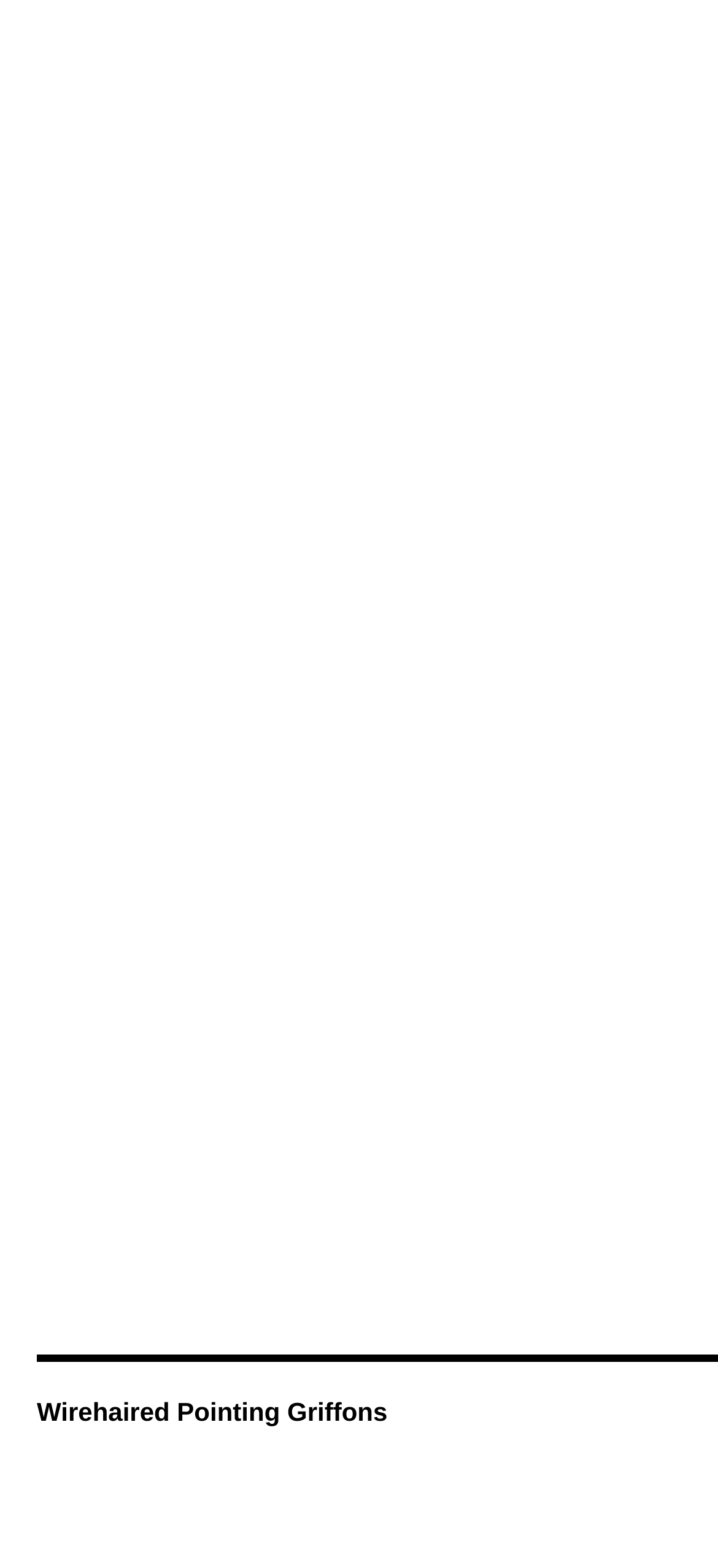Using the description "Wirehaired Pointing Griffons", locate and provide the bounding box of the UI element.

[0.051, 0.935, 0.54, 0.954]